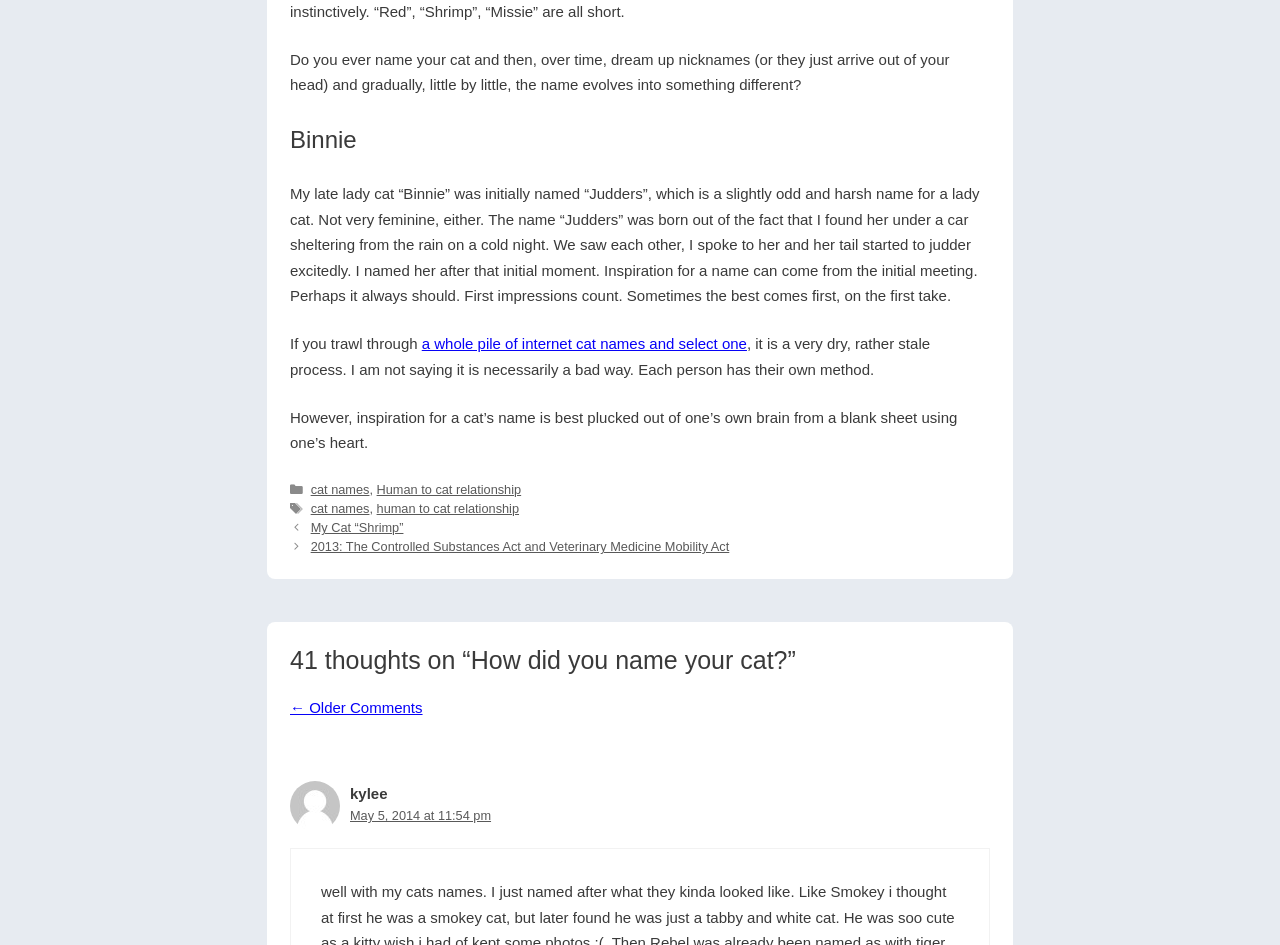Please identify the bounding box coordinates of the element I need to click to follow this instruction: "See all recent posts".

None